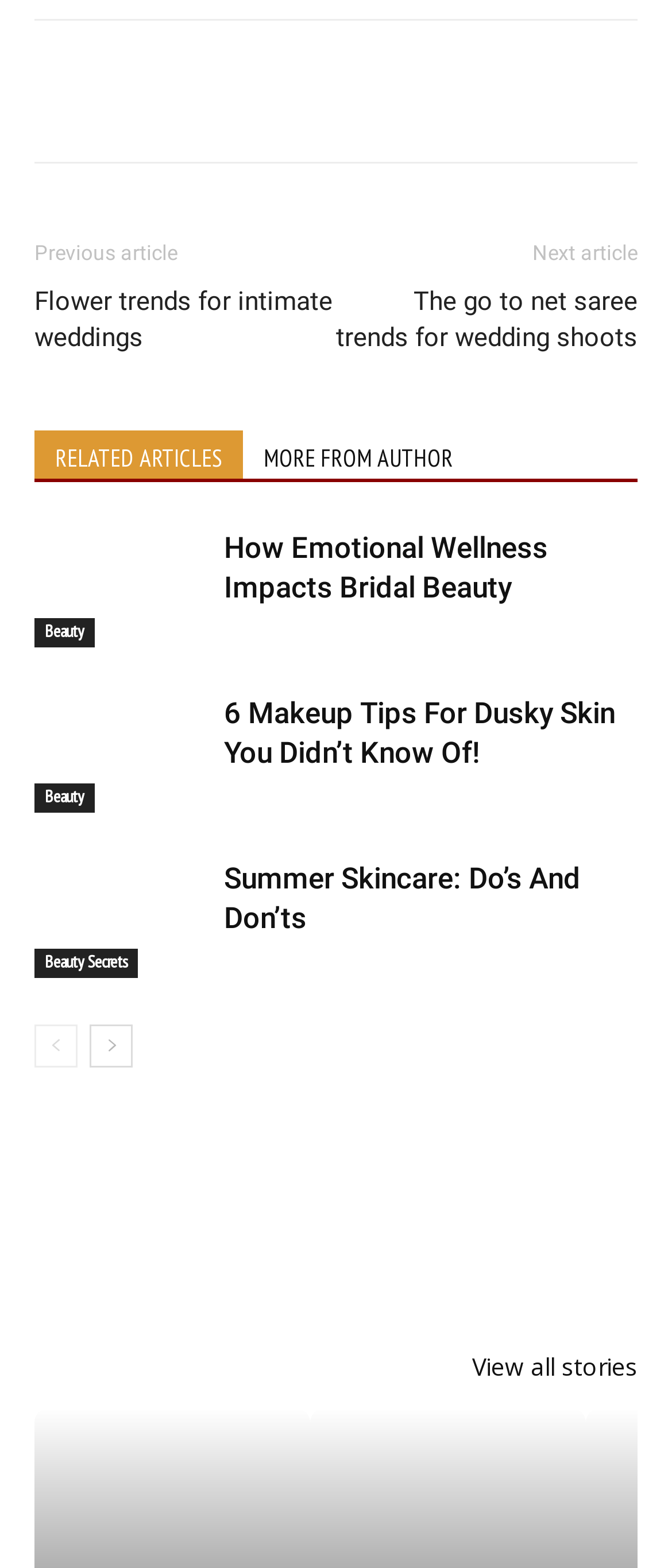Please provide a short answer using a single word or phrase for the question:
What is the purpose of the links 'prev-page' and 'next-page'?

Navigation